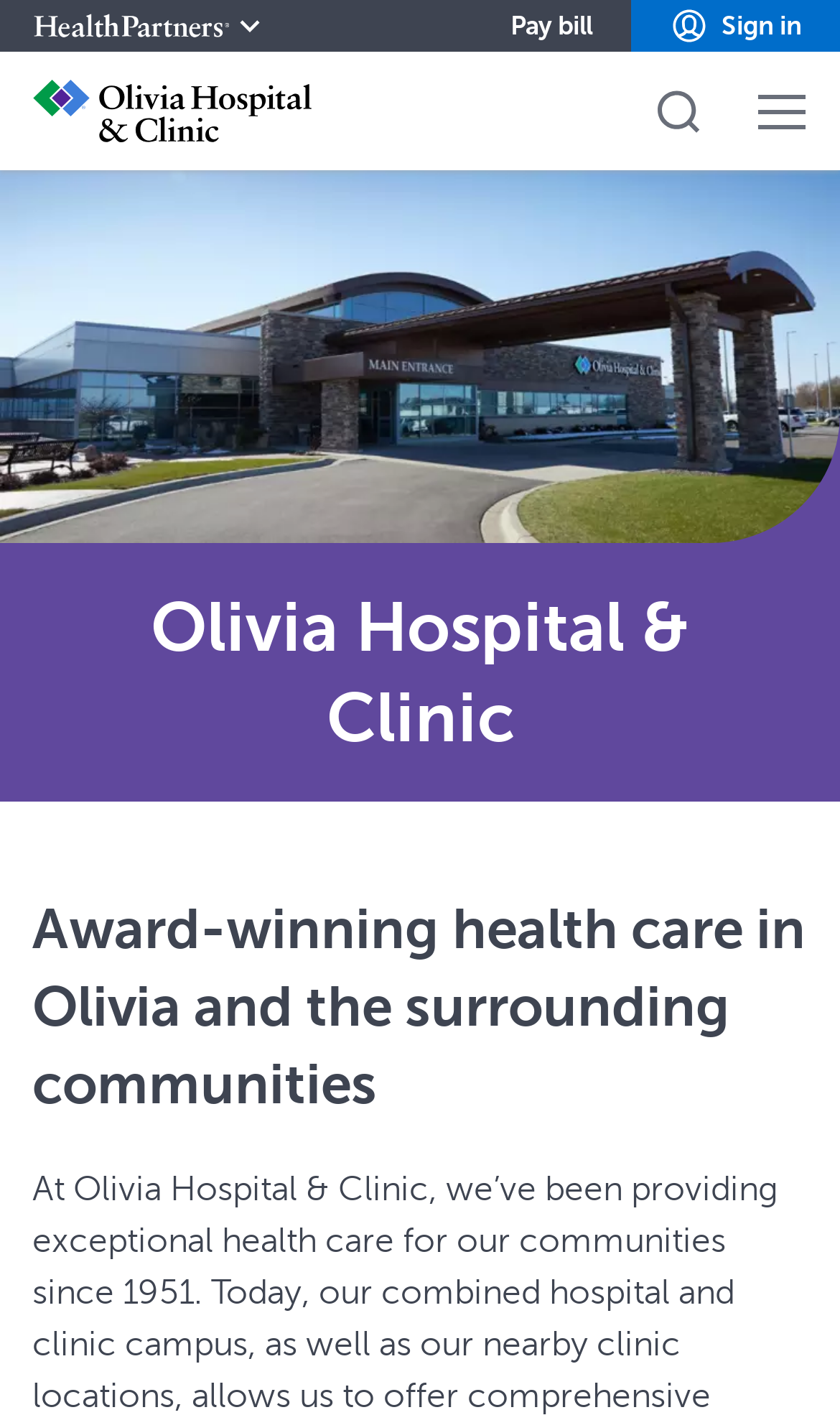Can you pinpoint the bounding box coordinates for the clickable element required for this instruction: "Click the HealthPartners button"? The coordinates should be four float numbers between 0 and 1, i.e., [left, top, right, bottom].

[0.038, 0.0, 0.321, 0.037]